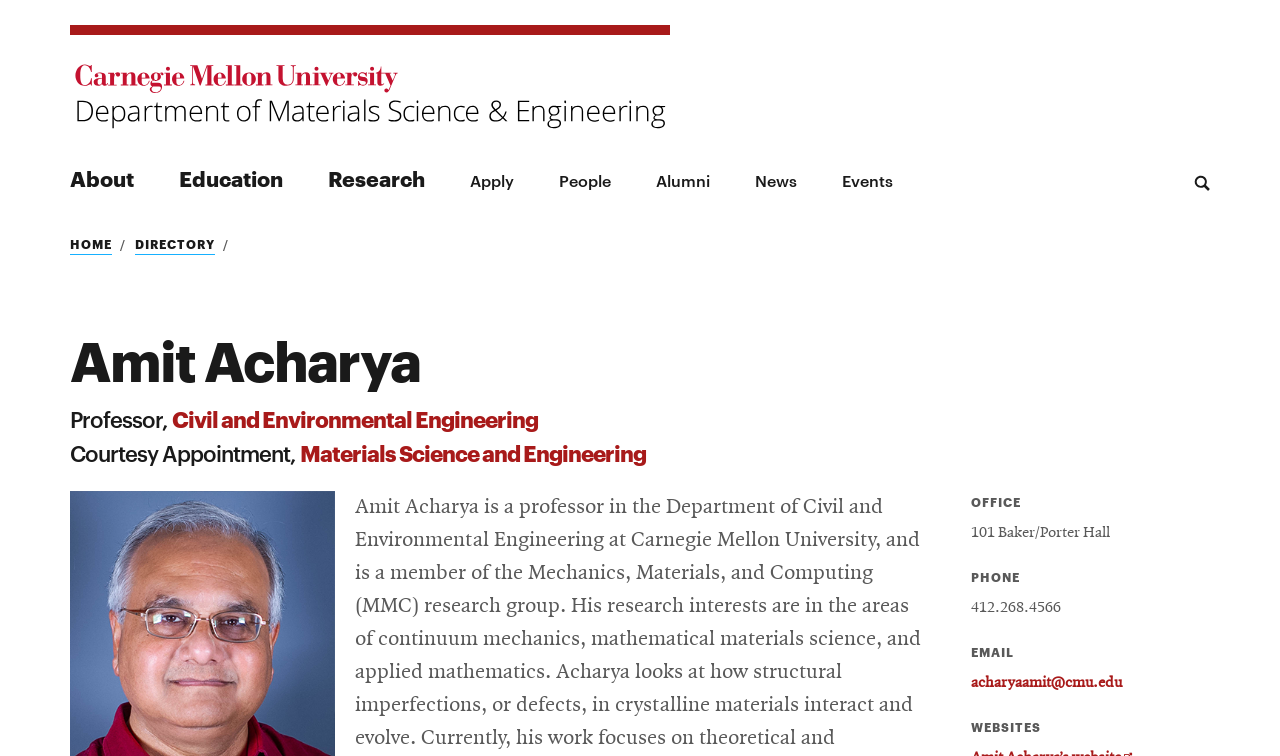Offer a detailed account of what is visible on the webpage.

The webpage is about Amit Acharya, a professor in Materials Science and Engineering. At the top, there is a navigation menu with links to "About", "Education", "Research", "Apply", "People", "Alumni", "News", and "Events". To the right of the navigation menu, there is a search button with a search icon and a text box to input search queries.

Below the navigation menu, there is a header section with a link to "HOME" and "DIRECTORY". The professor's name, "Amit Acharya", is displayed prominently in a heading, followed by his title, "Professor", and his affiliations, "Civil and Environmental Engineering" and "Materials Science and Engineering".

The main content of the webpage is divided into three sections. The first section displays the professor's office location, "101 Baker/Porter Hall", and his phone number, "412.268.4566". The second section shows his email address, "acharyaamit@cmu.edu", and the third section lists his websites.

Throughout the webpage, there are several images, including a logo for "Materials Science and Engineering" and a search icon. The overall layout is organized, with clear headings and concise text, making it easy to navigate and find information about Professor Amit Acharya.